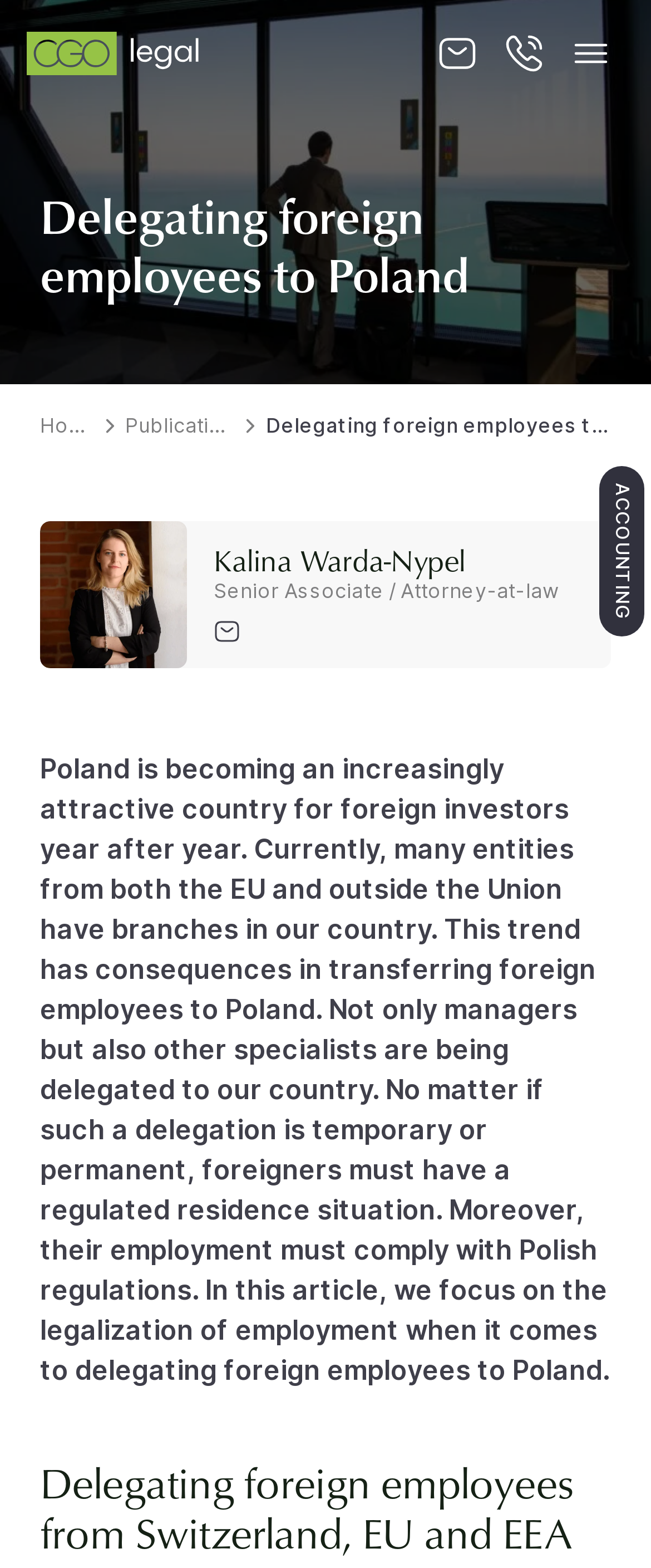Provide an in-depth caption for the contents of the webpage.

The webpage is about delegating foreign employees to Poland, specifically discussing the responsibilities of an employer in this process. At the top left corner, there is a logo of CGO Legal, which is also a link. Below the logo, there is a navigation menu with links to "About us", "Team", "Services", "Publications", "News", and "Contact".

On the top right corner, there are three social media links, each represented by an image. Next to them, there are language options, "EN" and "PL", which are also links.

The main content of the webpage is divided into two sections. The first section has a heading "Delegating foreign employees to Poland" and an image related to the topic. Below the heading, there is a link to "Home" and another link to "Publications", each accompanied by an image.

The second section is the main article, which discusses the legalization of employment when delegating foreign employees to Poland. The article is written by Kalina Warda-Nypel, a Senior Associate/Attorney-at-law, whose name is also a link. There is an image of the author on the left side of the article. The article provides information on the regulations and requirements for foreign employees in Poland.

At the bottom right corner, there is a link to "ACCOUNTING".